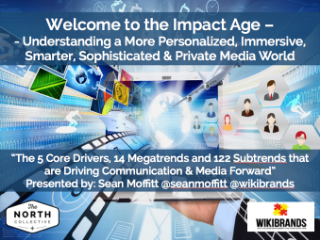Construct a detailed narrative about the image.

The image presents a visually engaging header for a presentation titled "Welcome to the Impact Age – Understanding a More Personalized, Immersive, Smarter, Sophisticated & Private Media World." The design incorporates vibrant visuals, including dynamic elements that suggest innovation and technology, reflecting the theme of modern media evolution. 

At the bottom of the image, a subtitle captures the essence of the talk: “The 5 Core Drivers, 14 Megatrends, and 122 Subtrends that are Driving Communication & Media Forward,” indicating a comprehensive exploration of how various forces are shaping contemporary media landscapes. The presentation is led by Sean Moffitt, with social media references to @seanmoffitt and @wikibrands, reinforcing the collaborative and community-driven nature of the discourse. The logo of "The North Collective" is also featured prominently, suggesting a partnership or sponsorship related to the event. Overall, the image effectively conveys a sense of excitement and significance surrounding the topics being discussed.